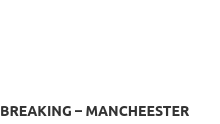What tone does the headline convey?
Utilize the information in the image to give a detailed answer to the question.

The caption describes the headline as 'bold and striking', emphasizing the sense of urgency and importance, which suggests that the news is significant and time-sensitive, catering to fans who are eager for the latest updates on their favorite football club.